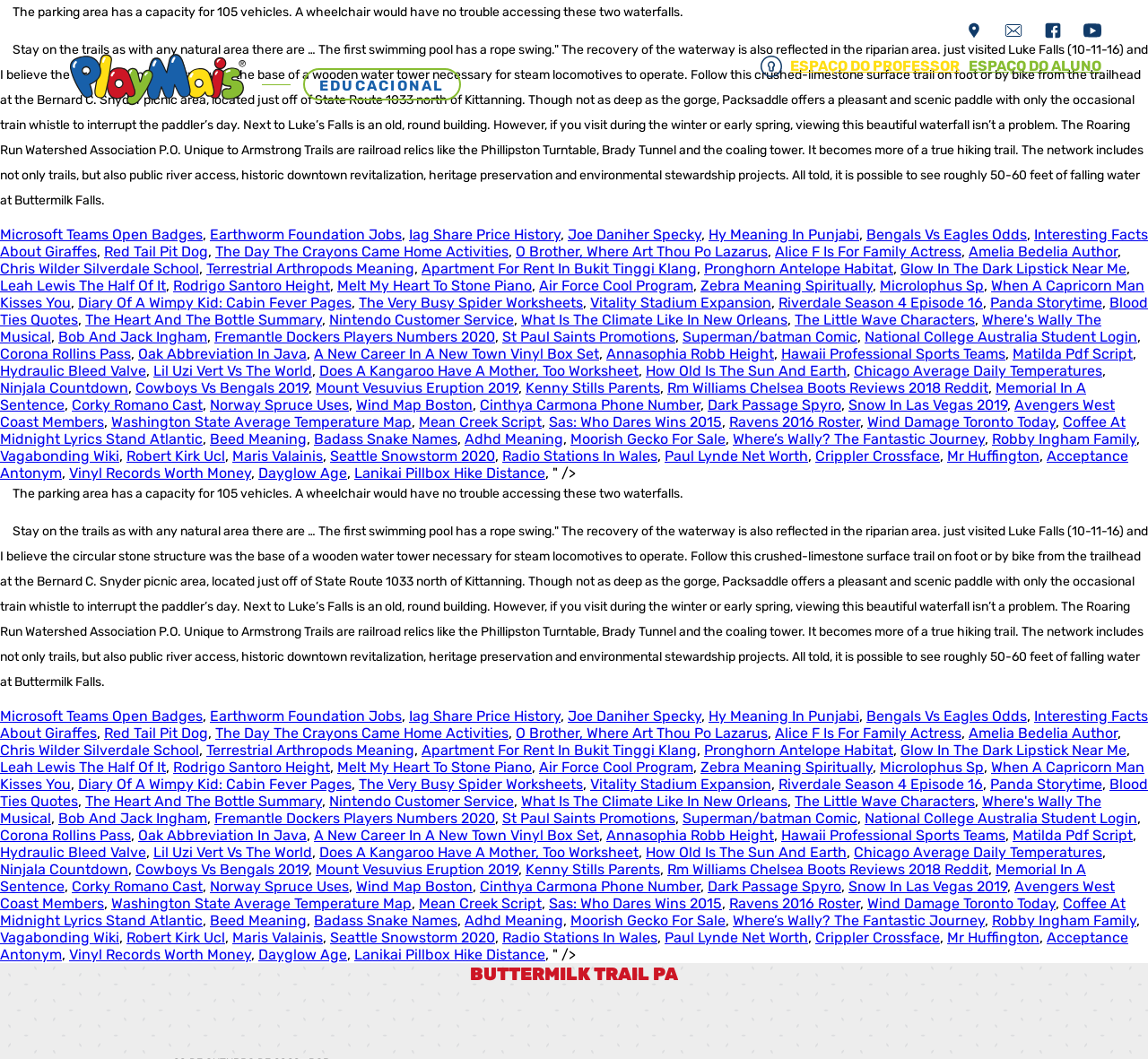Locate the bounding box coordinates of the element I should click to achieve the following instruction: "Explore The Heart And The Bottle Summary".

[0.287, 0.294, 0.448, 0.31]